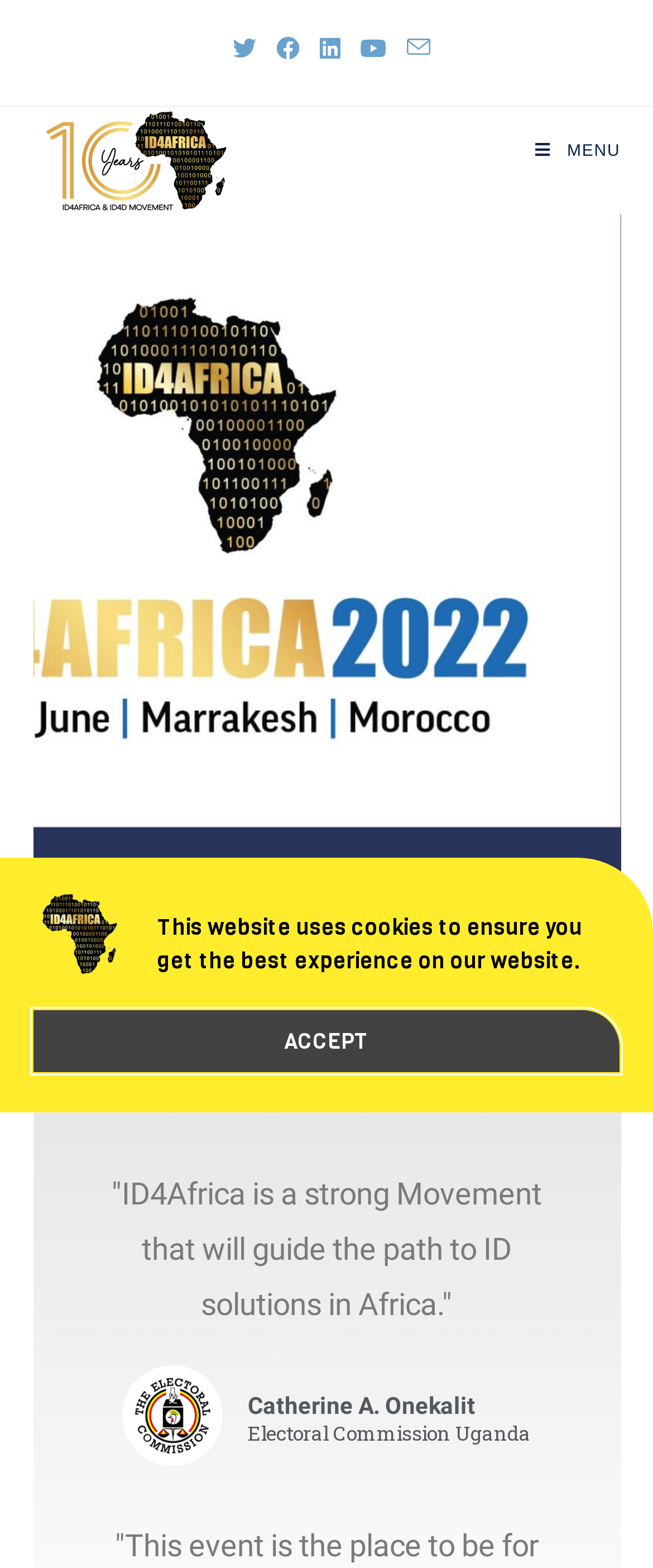Who is the author of the quote?
Use the information from the screenshot to give a comprehensive response to the question.

The author of the quote is Catherine A. Onekalit, as mentioned below the quote, along with her affiliation, Electoral Commission Uganda.